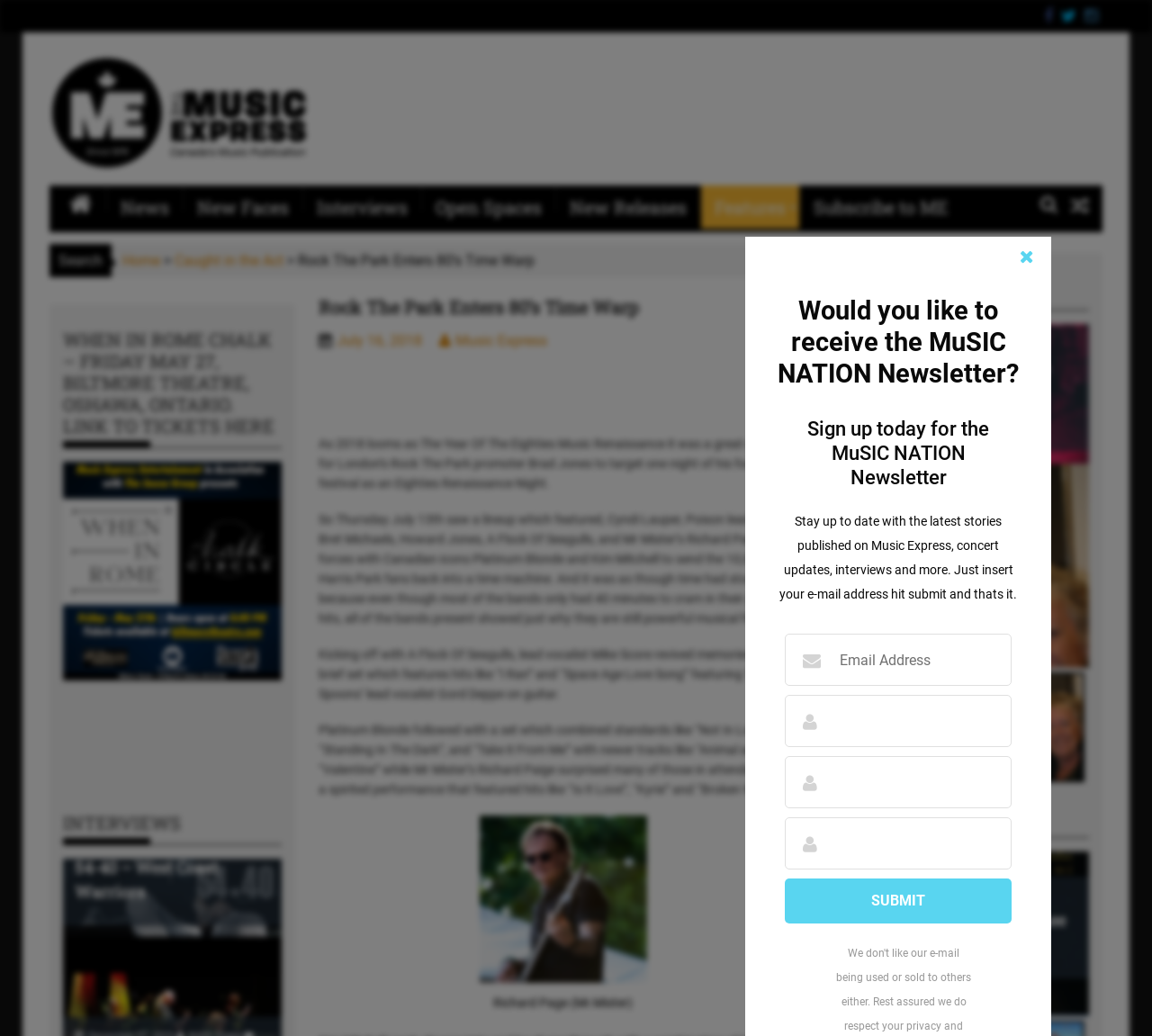Please identify the bounding box coordinates of the element's region that needs to be clicked to fulfill the following instruction: "Click on the 'News' link". The bounding box coordinates should consist of four float numbers between 0 and 1, i.e., [left, top, right, bottom].

[0.093, 0.179, 0.159, 0.221]